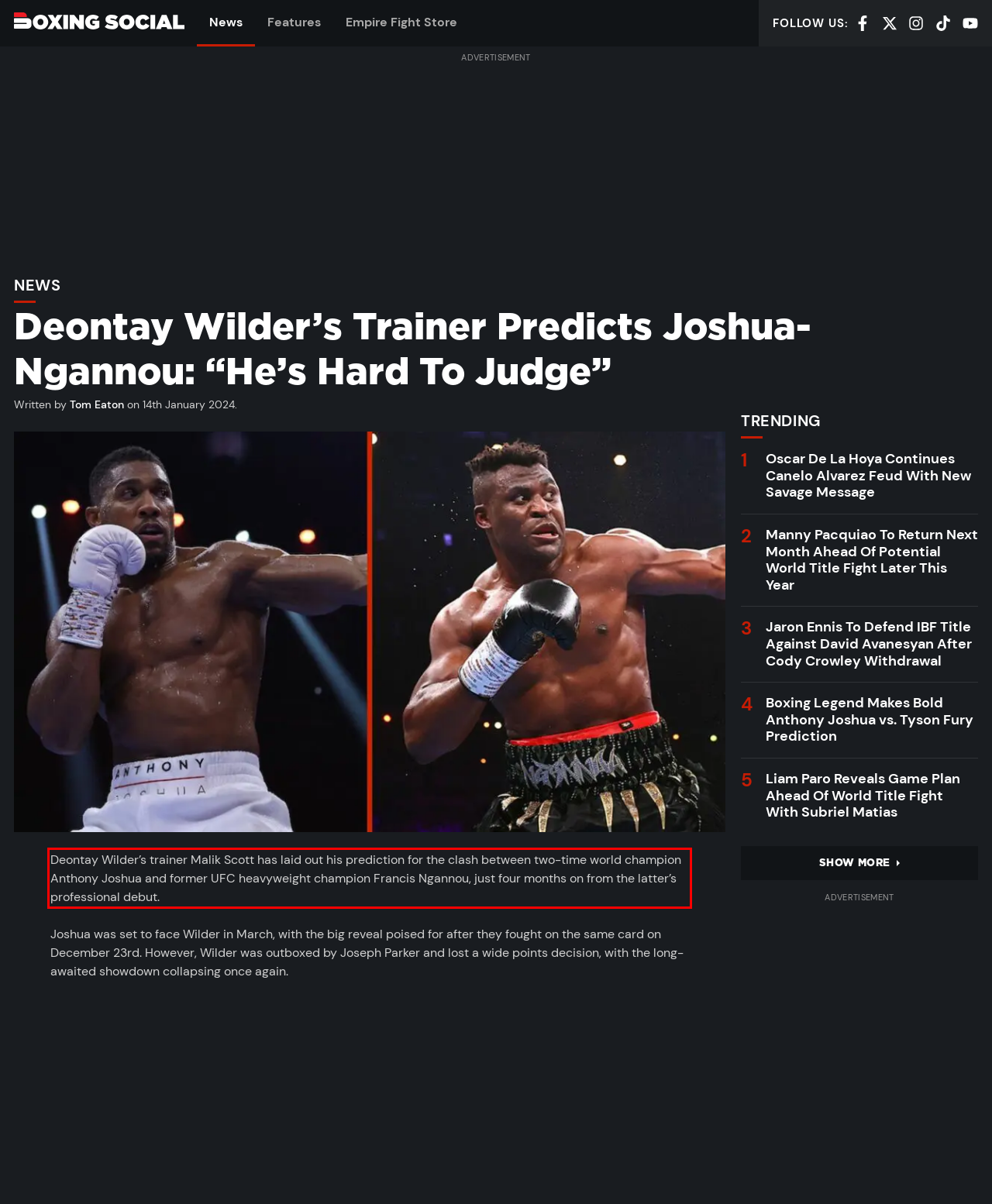Review the webpage screenshot provided, and perform OCR to extract the text from the red bounding box.

Deontay Wilder’s trainer Malik Scott has laid out his prediction for the clash between two-time world champion Anthony Joshua and former UFC heavyweight champion Francis Ngannou, just four months on from the latter’s professional debut.